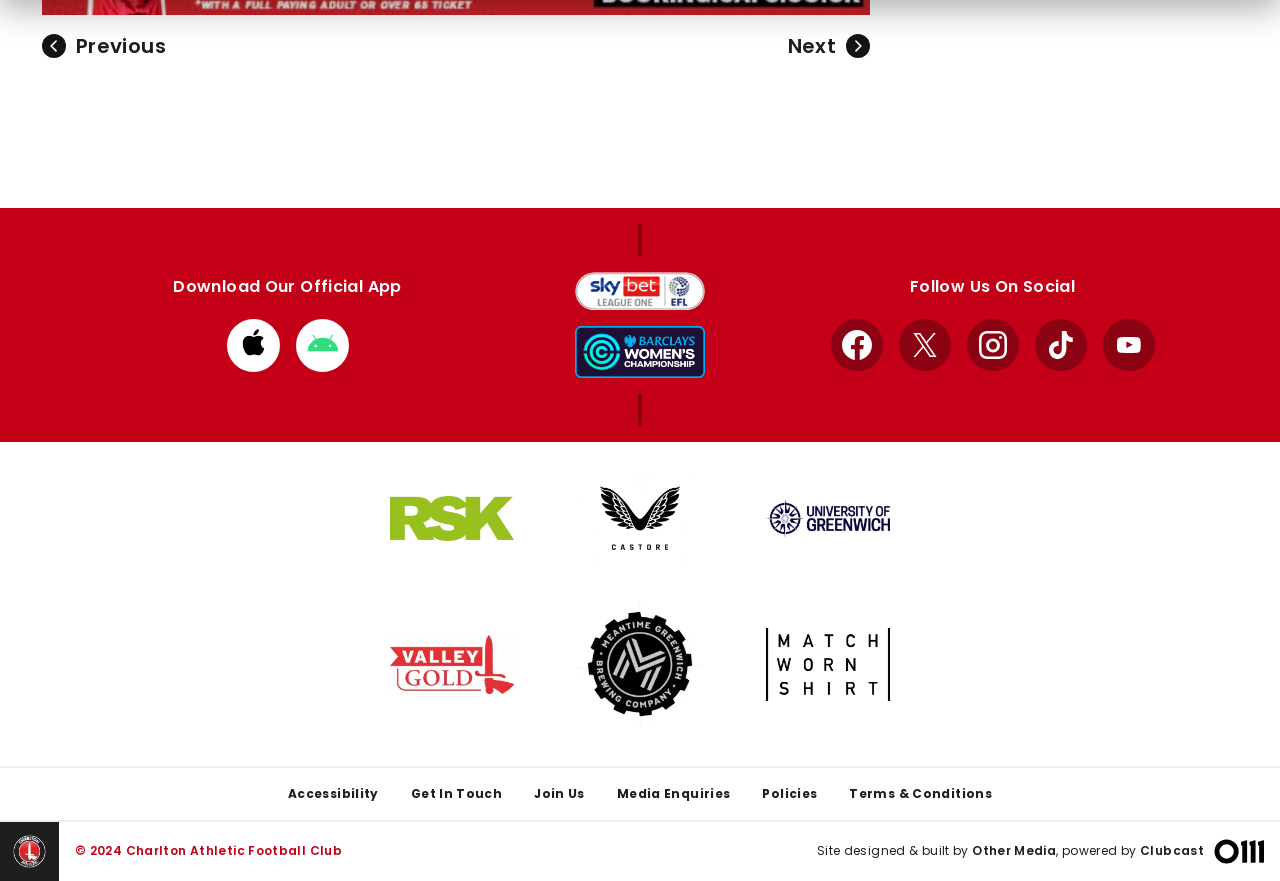Respond to the following question using a concise word or phrase: 
How many logos are displayed in the footer section?

1